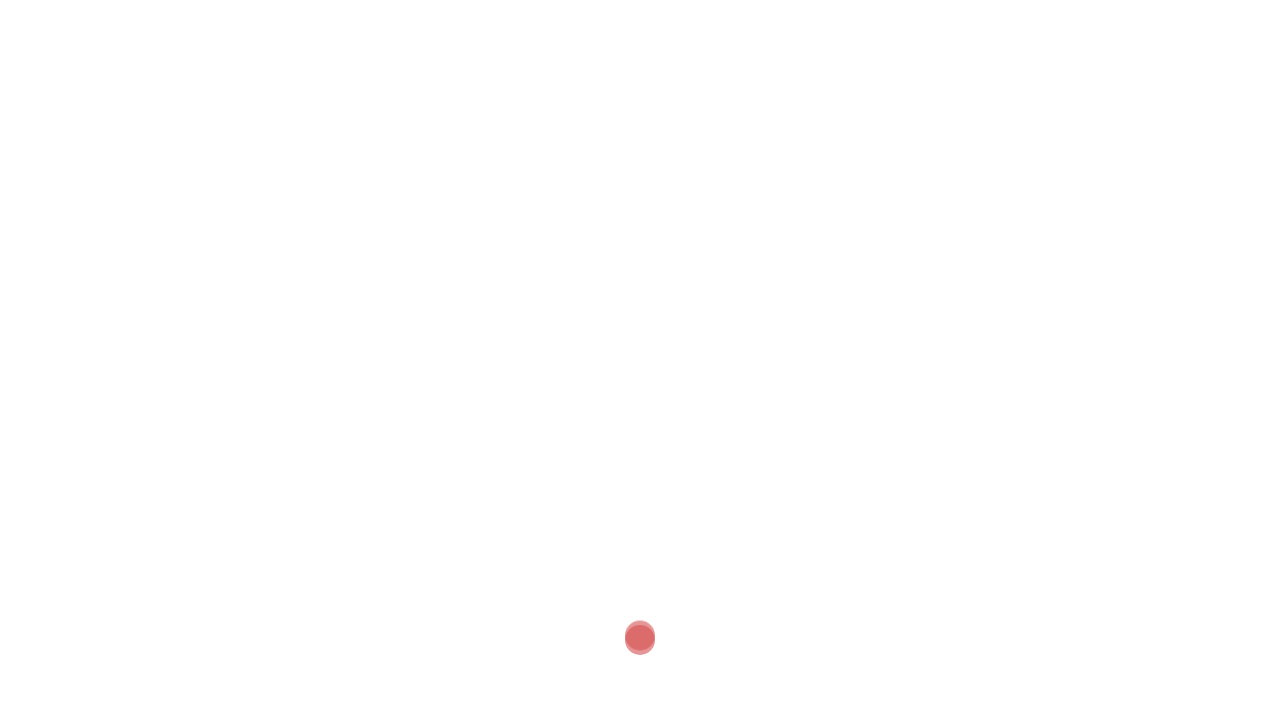Given the element description, predict the bounding box coordinates in the format (top-left x, top-left y, bottom-right x, bottom-right y), using floating point numbers between 0 and 1: June 14, 2023

[0.347, 0.706, 0.413, 0.727]